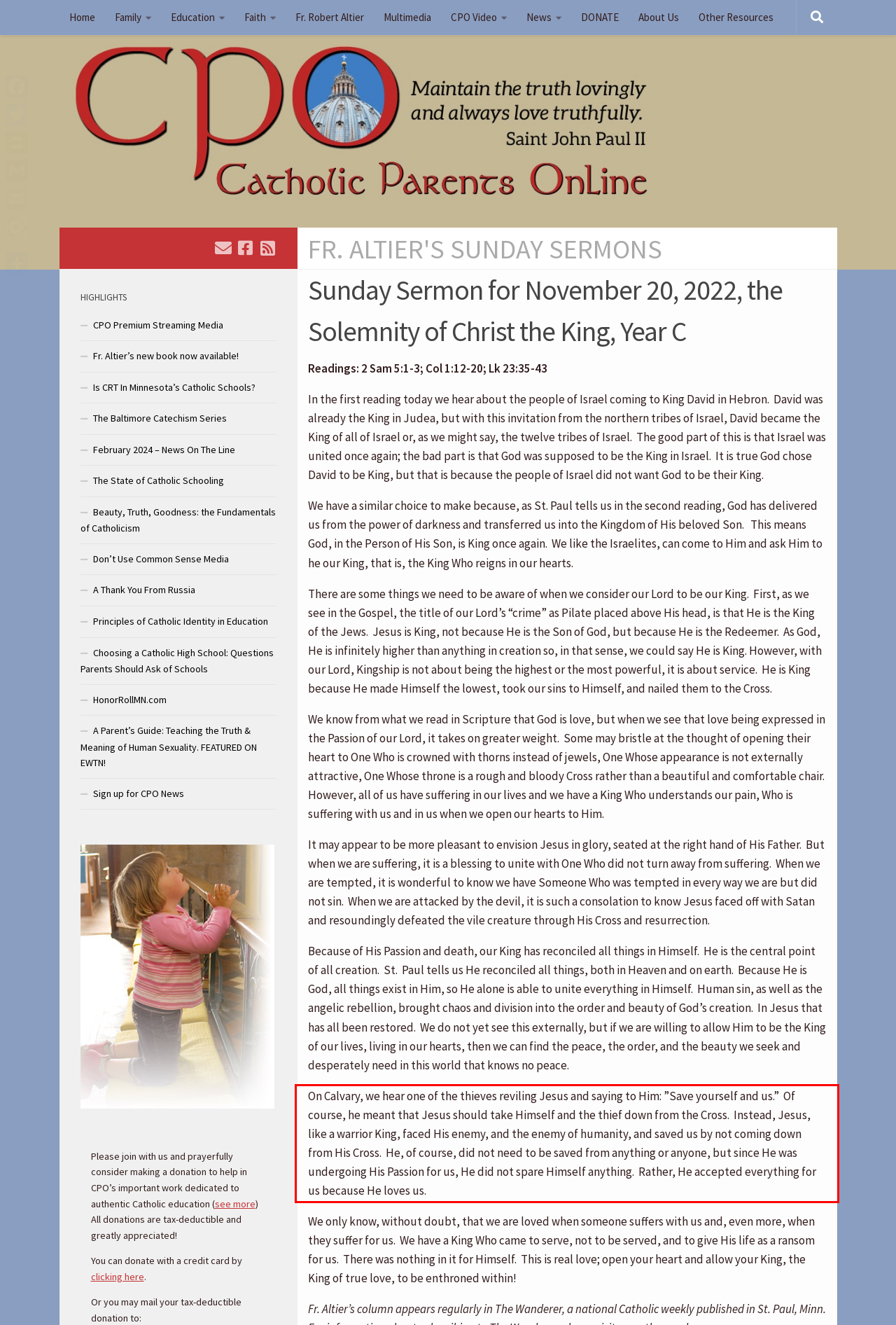Using OCR, extract the text content found within the red bounding box in the given webpage screenshot.

On Calvary, we hear one of the thieves reviling Jesus and saying to Him: ”Save yourself and us.” Of course, he meant that Jesus should take Himself and the thief down from the Cross. Instead, Jesus, like a warrior King, faced His enemy, and the enemy of humanity, and saved us by not coming down from His Cross. He, of course, did not need to be saved from anything or anyone, but since He was undergoing His Passion for us, He did not spare Himself anything. Rather, He accepted everything for us because He loves us.